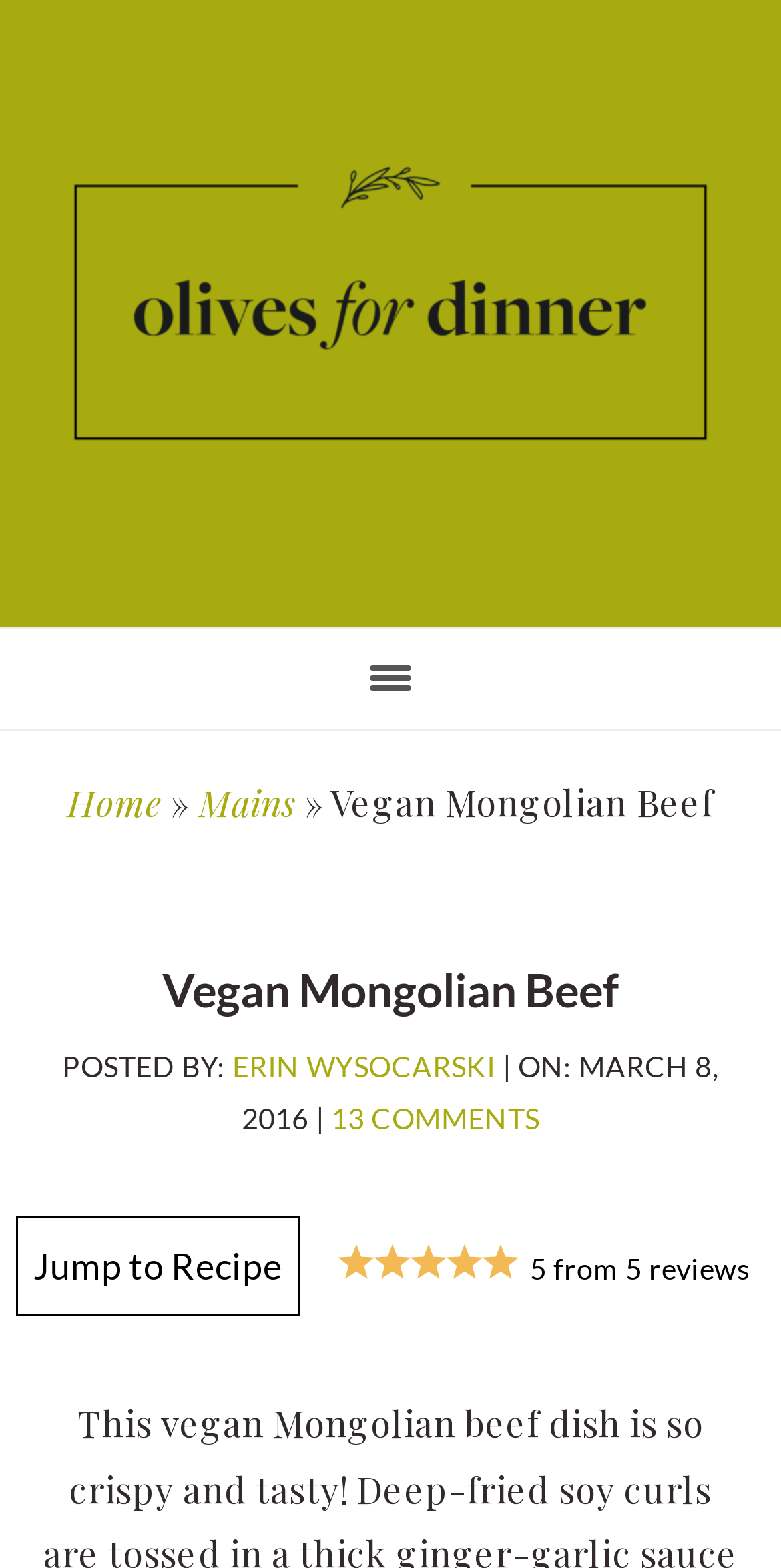Offer a comprehensive description of the webpage’s content and structure.

This webpage is about a vegan recipe, specifically Vegan Mongolian Beef. At the top left corner, there are three links to skip to main content, primary sidebar, and footer. Below these links, there is a large header with the website's name, "OLIVES FOR DINNER", and a navigation menu with links to "Home", "Mains", and other sections. 

The main content of the page is a recipe post, titled "Vegan Mongolian Beef", which is also a heading. Below the title, there is information about the post, including the author's name, "ERIN WYSOCARSKI", and the date it was posted, "MARCH 8, 2016". There is also a link to "13 COMMENTS" and a "Jump to Recipe" button.

On the right side of the post information, there is a rating section with five images of stars, indicating a 5-star review. Below the rating, there is a text "from 5 reviews". 

The overall structure of the webpage is divided into sections, with clear headings and concise text, making it easy to navigate and read.